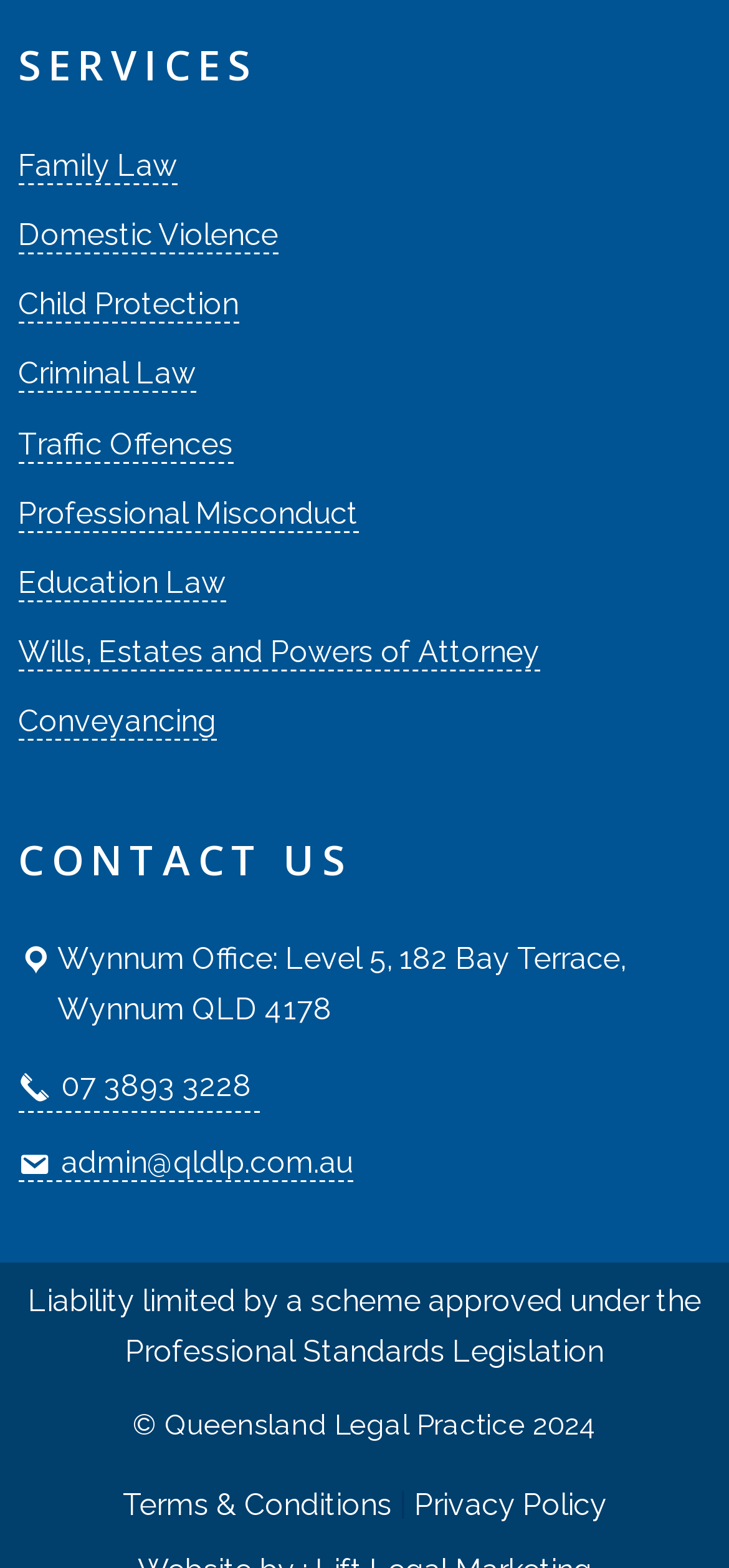Answer the question with a brief word or phrase:
How many contact methods are provided?

3